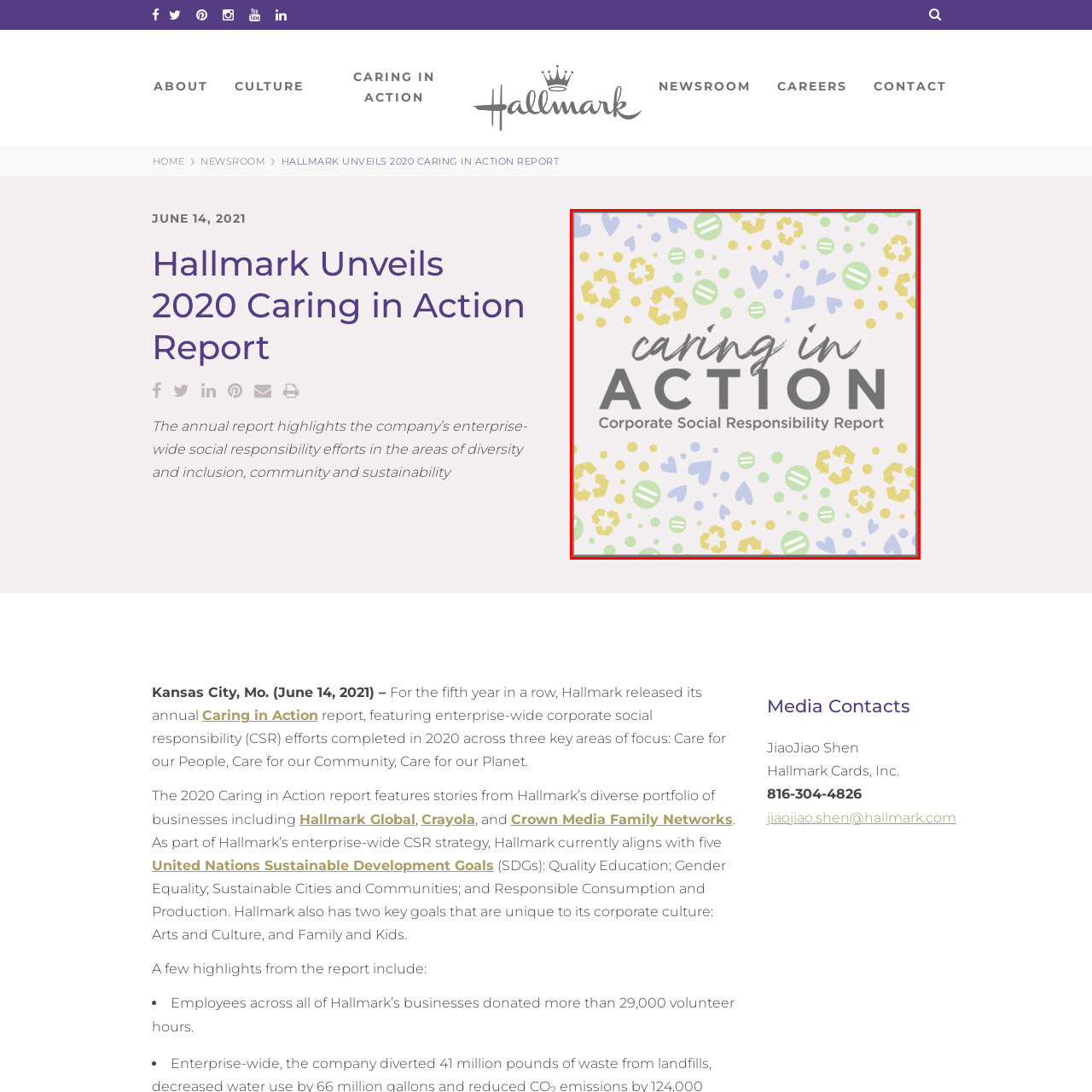Give an elaborate description of the visual elements within the red-outlined box.

The image features the cover of Hallmark's "Caring in Action" Corporate Social Responsibility Report. The design is vibrant and colorful, incorporating playful elements such as hearts, recycled symbols, and circular patterns in soft pastel hues of green, blue, yellow, and purple. In striking typography, the title emphasizes "caring in ACTION," with "ACTION" prominently displayed in a bold, capitalized format, conveying a sense of urgency and commitment. This annual report highlights Hallmark's efforts in social responsibility and reflects the company's dedication to community and sustainability initiatives.